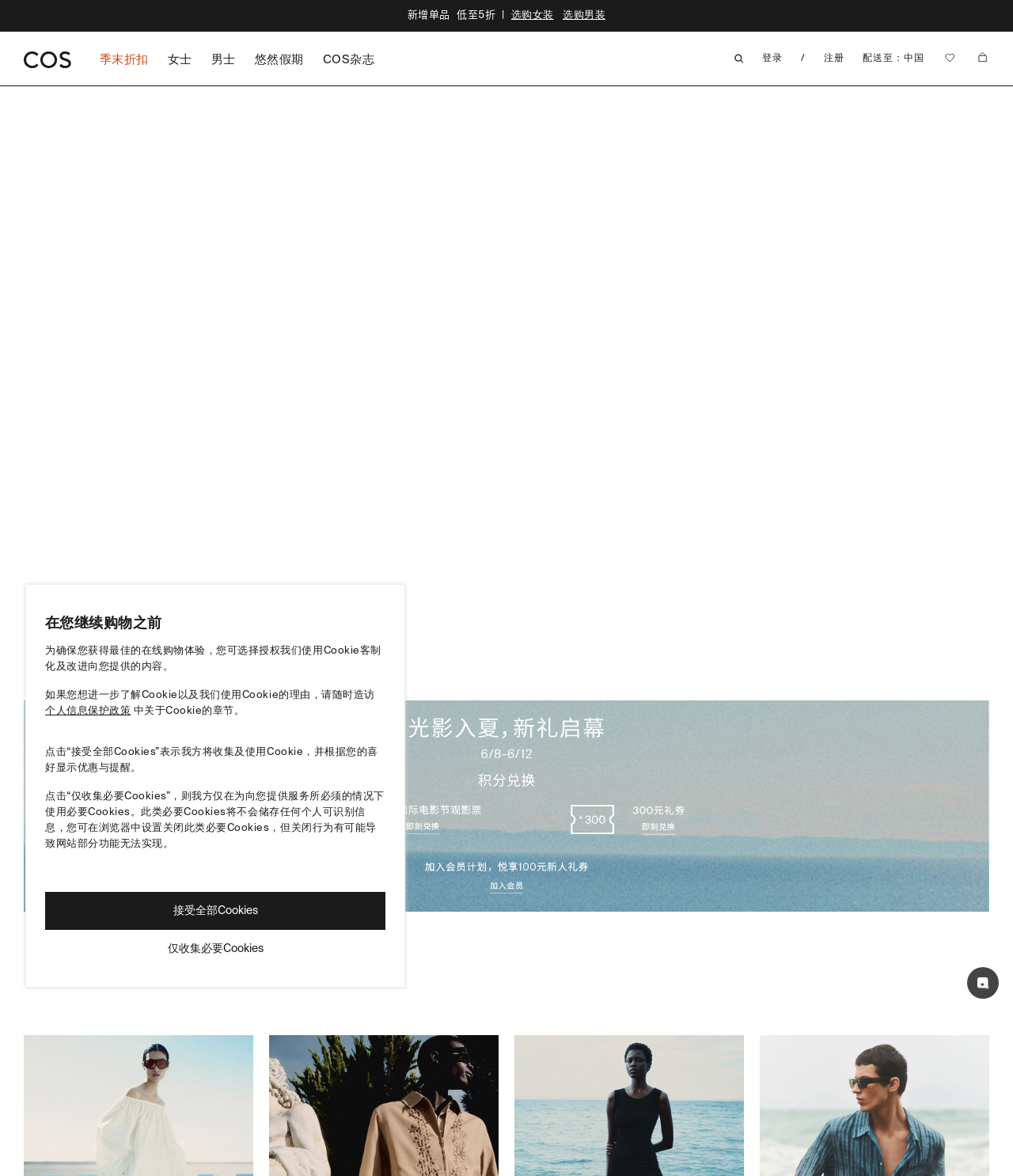Kindly respond to the following question with a single word or a brief phrase: 
What is the brand name of this website?

COS